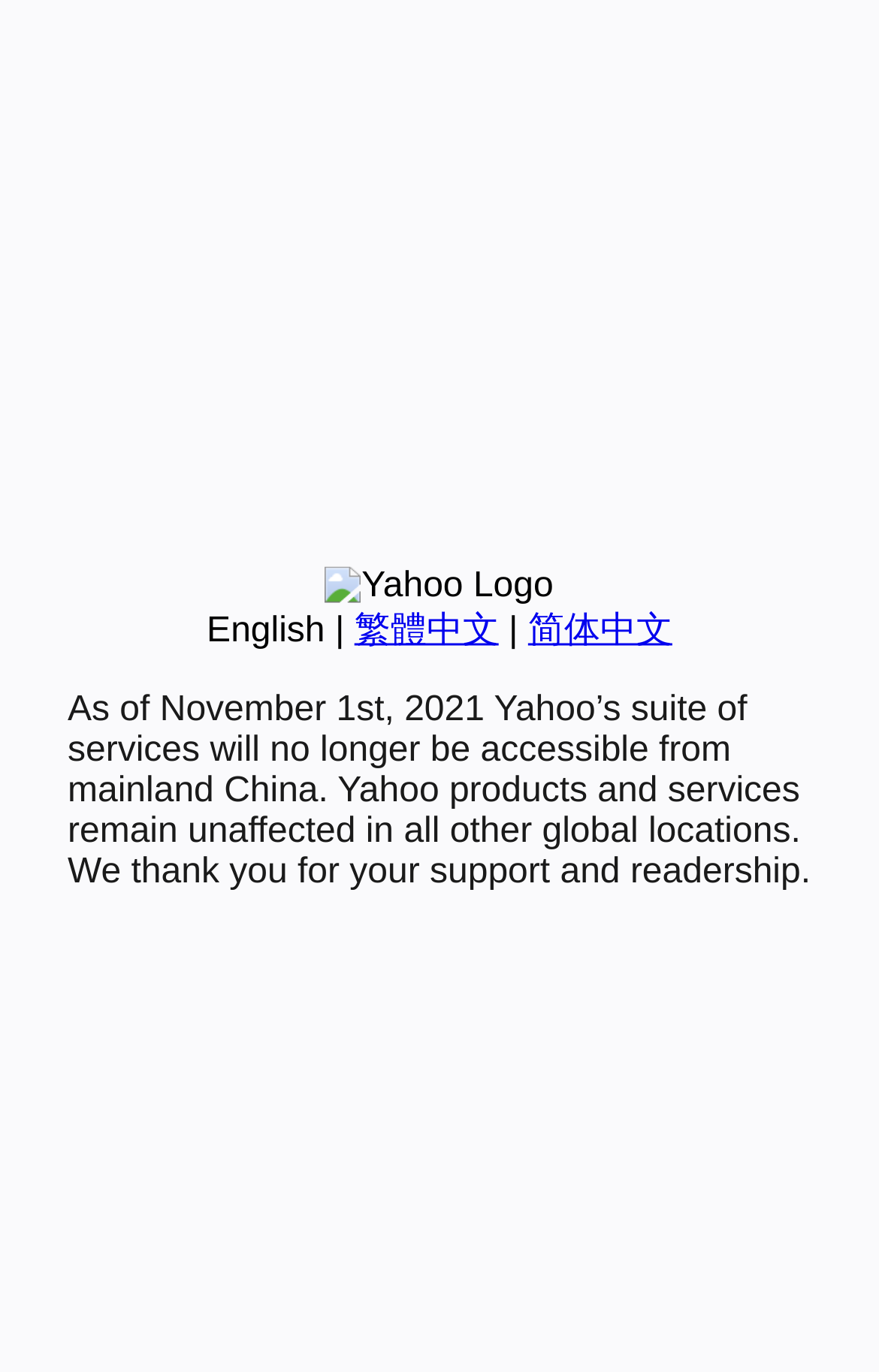Provide the bounding box coordinates of the HTML element this sentence describes: "English". The bounding box coordinates consist of four float numbers between 0 and 1, i.e., [left, top, right, bottom].

[0.235, 0.446, 0.37, 0.474]